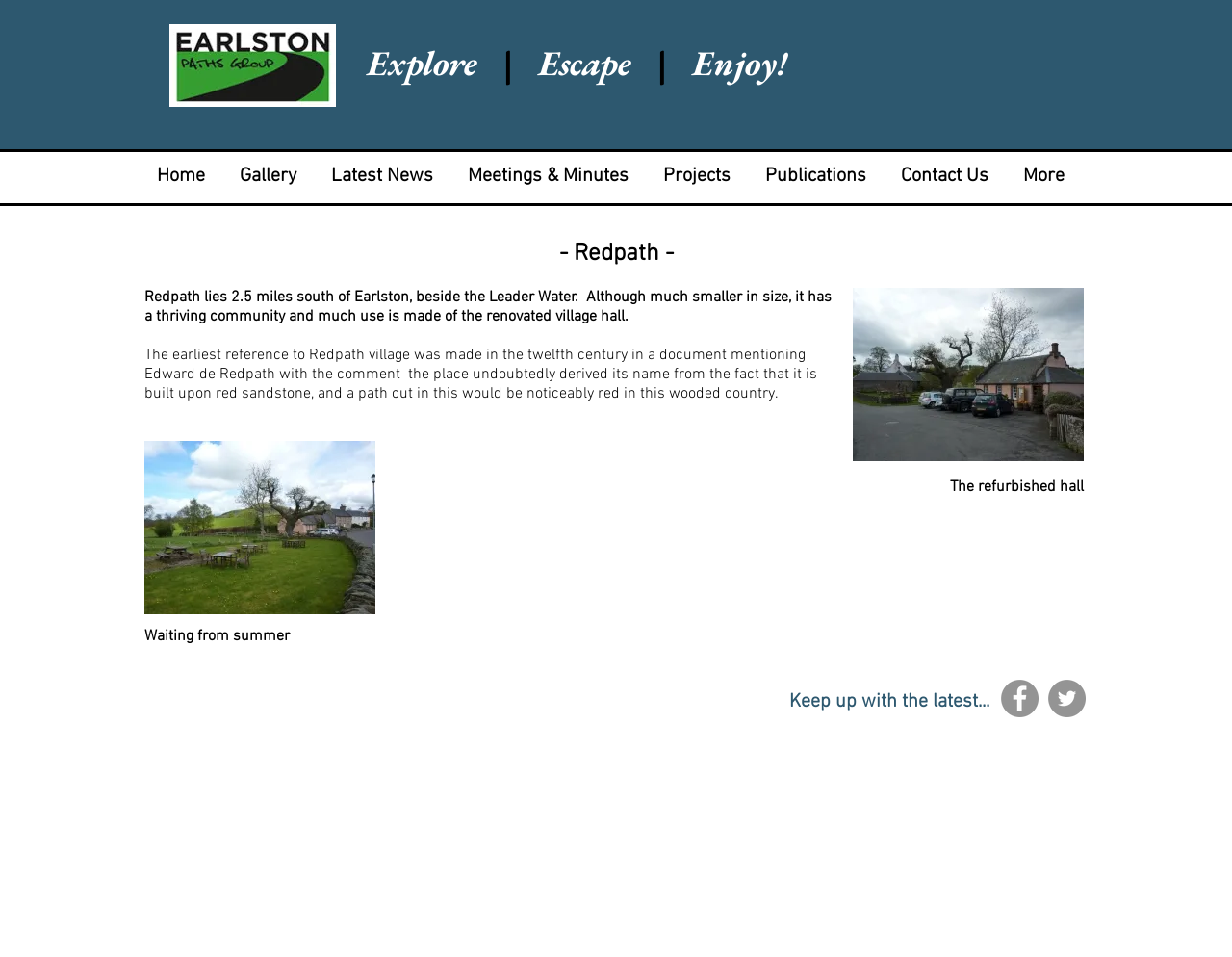What is the refurbished hall for?
Using the information presented in the image, please offer a detailed response to the question.

The refurbished hall is for community use, as mentioned in the StaticText 'Although much smaller in size, it has a thriving community and much use is made of the renovated village hall.'.